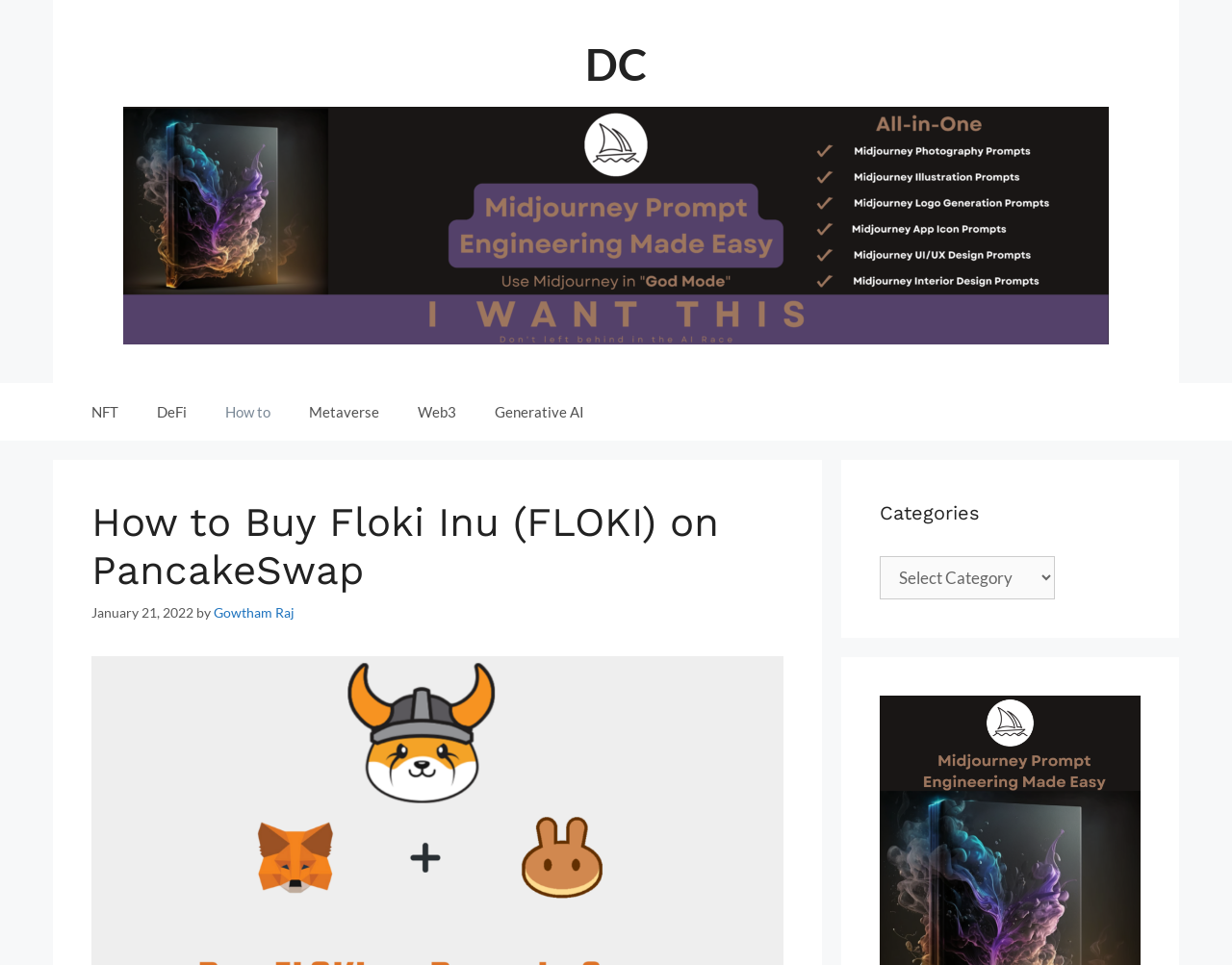Please provide a brief answer to the question using only one word or phrase: 
What is the name of the exchange mentioned?

PancakeSwap